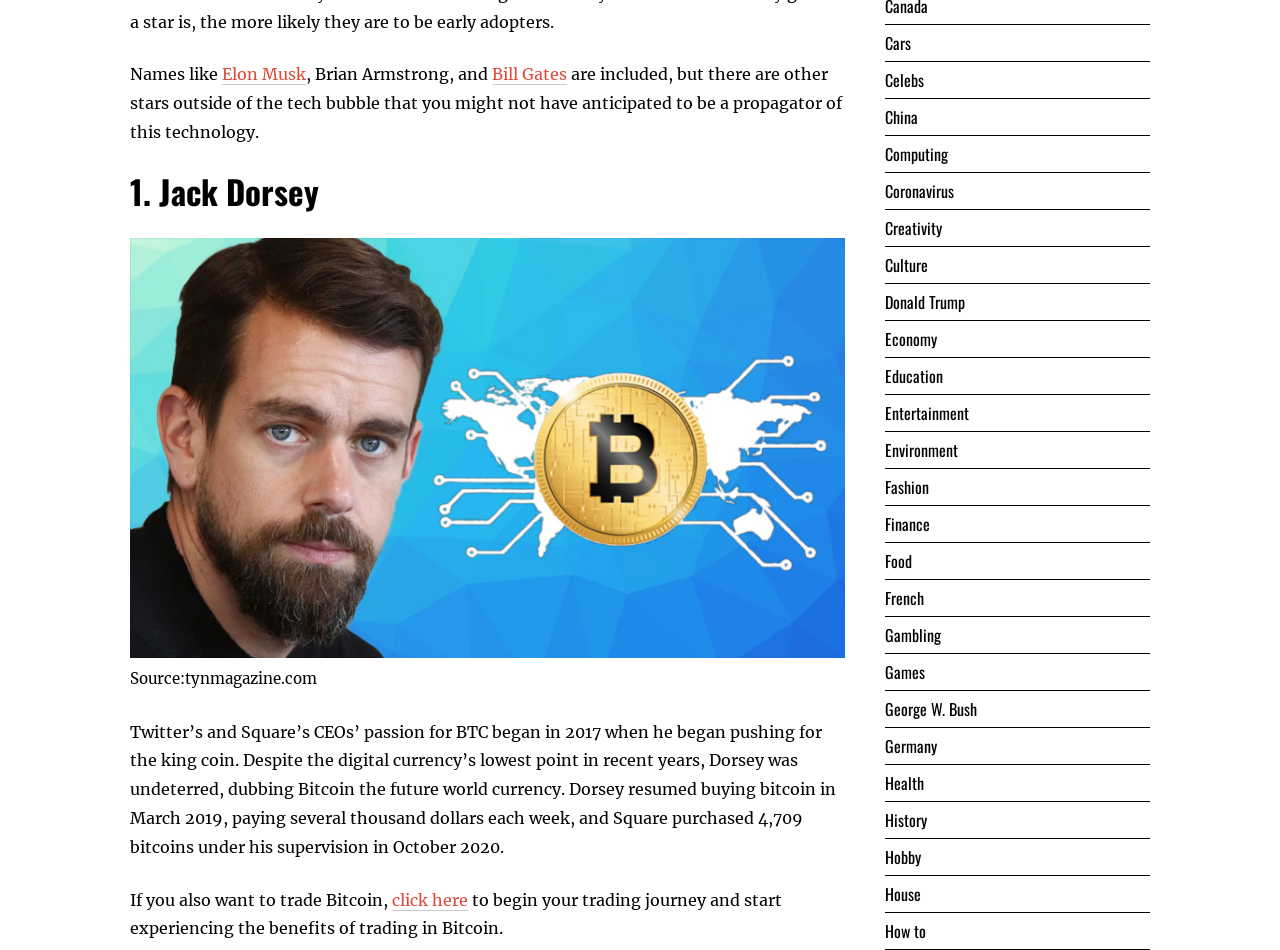What is the topic of the webpage?
Please provide an in-depth and detailed response to the question.

The webpage discusses Bitcoin and its supporters, including Jack Dorsey, Elon Musk, and Bill Gates, indicating that the topic of the webpage is Bitcoin and its proponents.